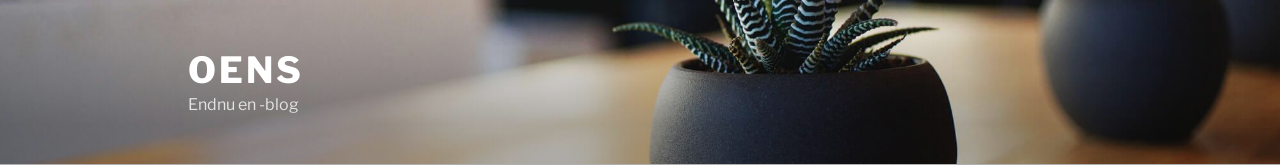What type of plant is in the pot?
Give a detailed explanation using the information visible in the image.

The image features a small succulent plant with distinctive striped leaves in a sleek, round black pot. The plant's appearance and the pot's design contribute to the overall modern and minimalist aesthetic of the blog header.